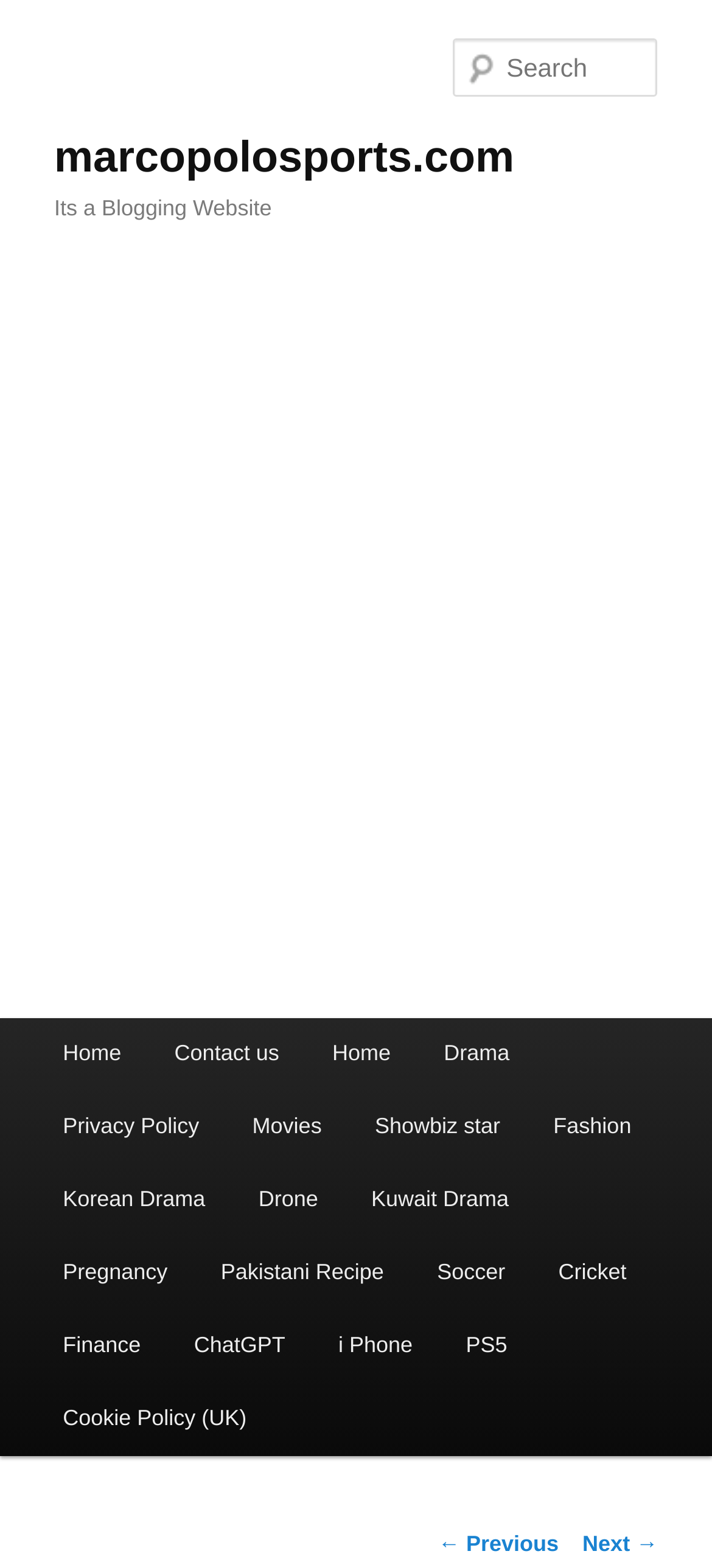Please provide a short answer using a single word or phrase for the question:
What is the purpose of the textbox?

Search